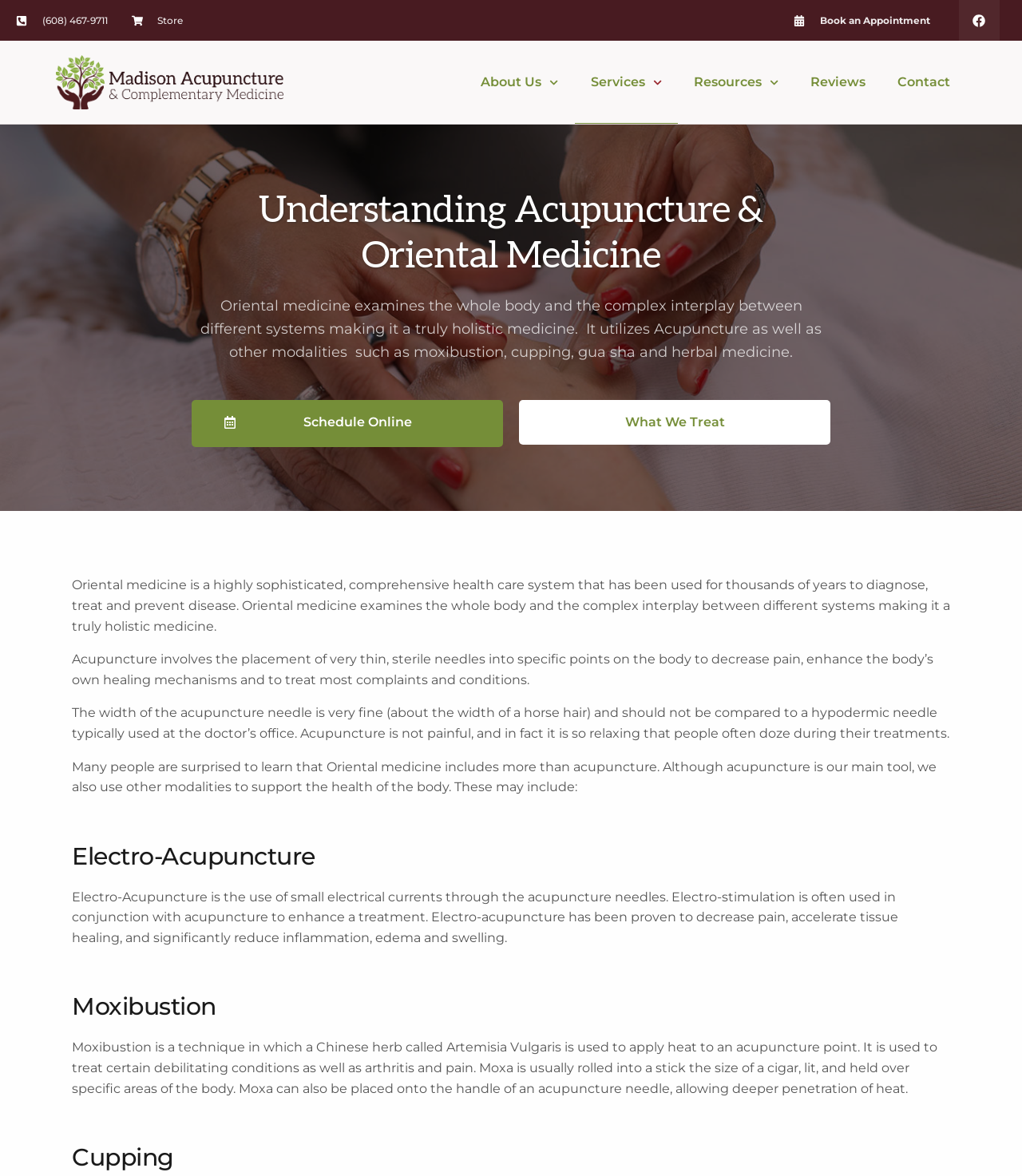Determine the bounding box coordinates for the clickable element required to fulfill the instruction: "Schedule online". Provide the coordinates as four float numbers between 0 and 1, i.e., [left, top, right, bottom].

[0.188, 0.34, 0.492, 0.38]